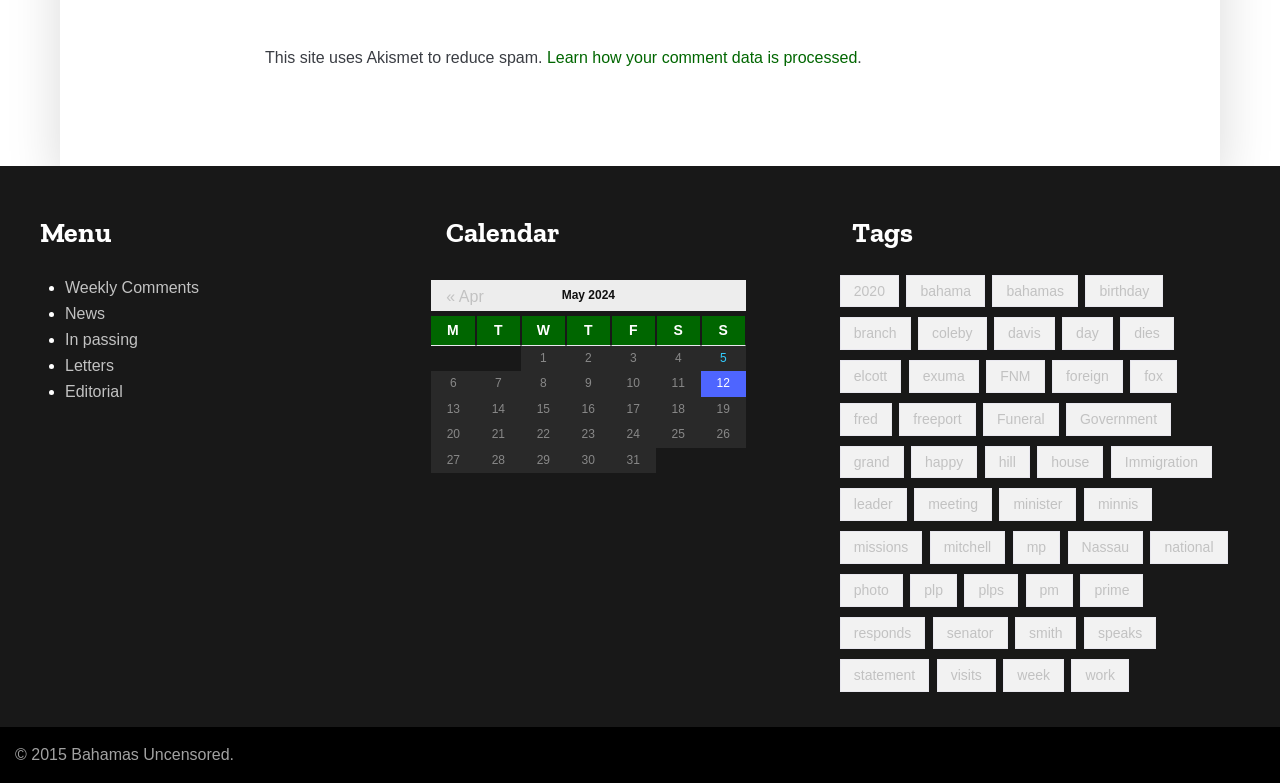Identify the bounding box coordinates for the element that needs to be clicked to fulfill this instruction: "View '2020 (96 items)'". Provide the coordinates in the format of four float numbers between 0 and 1: [left, top, right, bottom].

[0.656, 0.351, 0.702, 0.393]